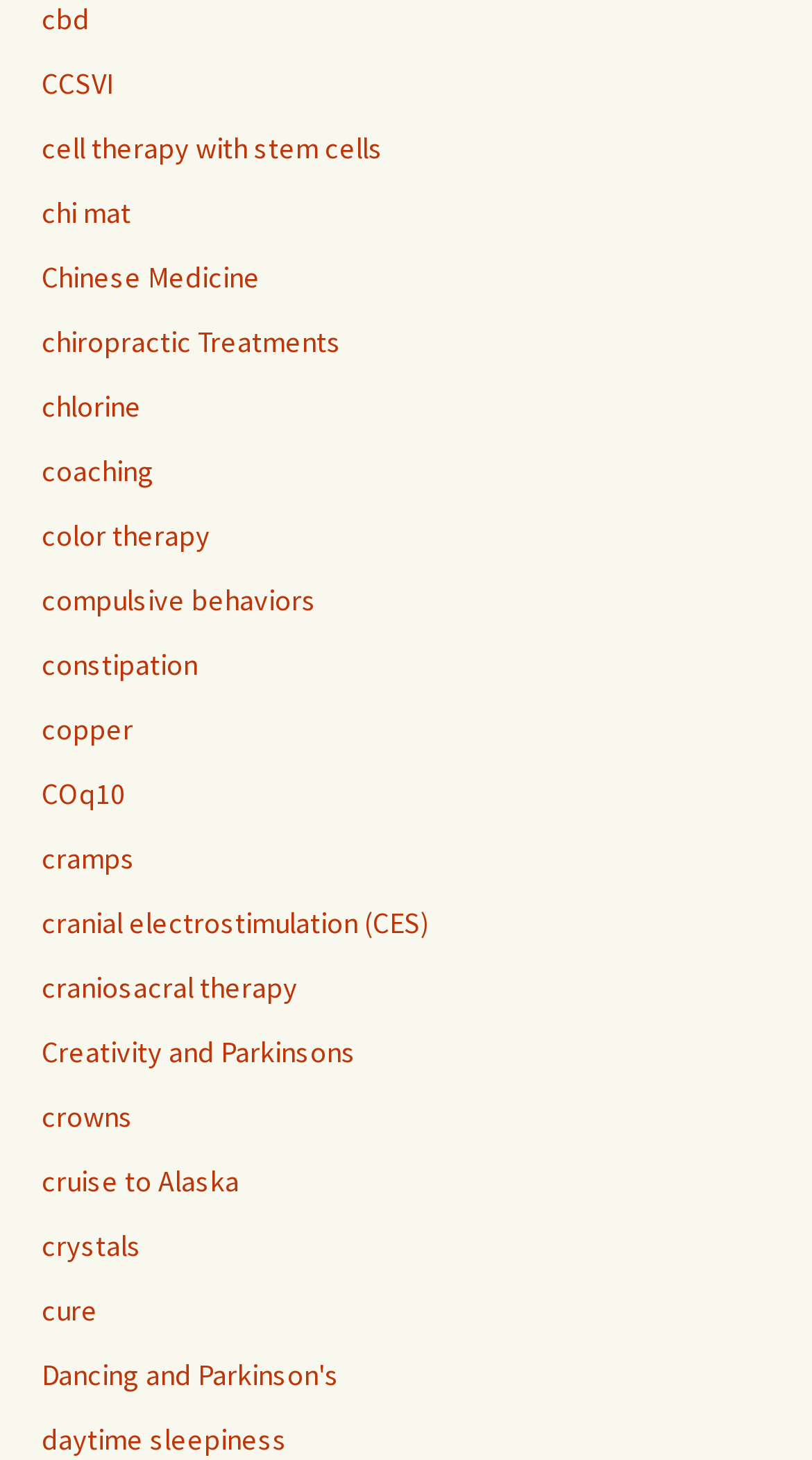Provide a one-word or short-phrase response to the question:
What is the general theme of the links on the webpage?

health and wellness